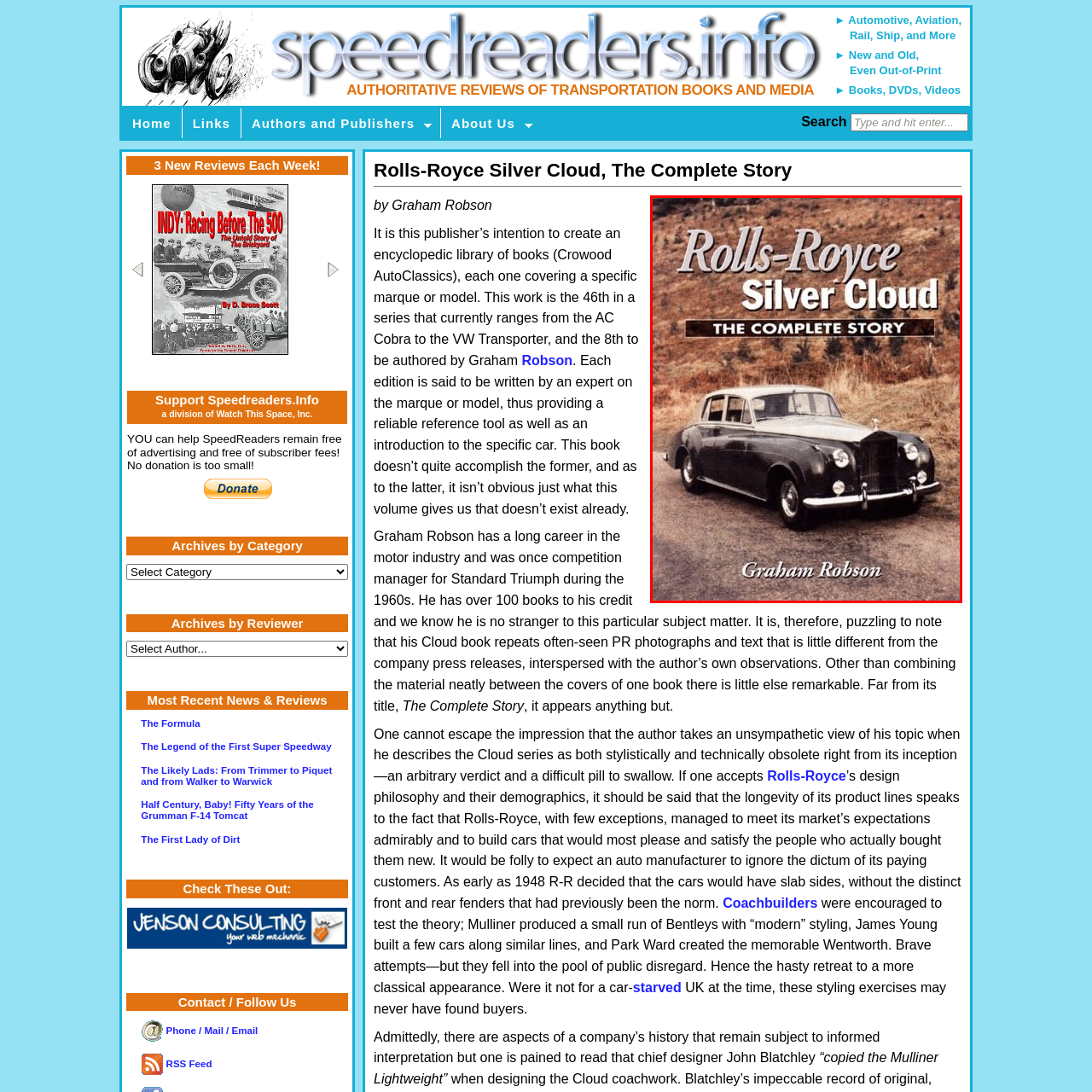Offer an in-depth description of the picture located within the red frame.

The image depicts the cover of the book titled "Rolls-Royce Silver Cloud: The Complete Story," authored by Graham Robson. The cover features a classic Rolls-Royce Silver Cloud car prominently positioned against a rugged, outdoor backdrop, highlighting the vehicle's elegance and vintage charm. The title of the book is displayed in bold typography, with "Rolls-Royce" and "Silver Cloud" rendered in striking white against a dark background, while "THE COMPLETE STORY" is presented in an accentuating strip below the car. This book is part of an encyclopedic series focused on specific automotive marques and models, aiming to provide a comprehensive reference for car enthusiasts and collectors alike.